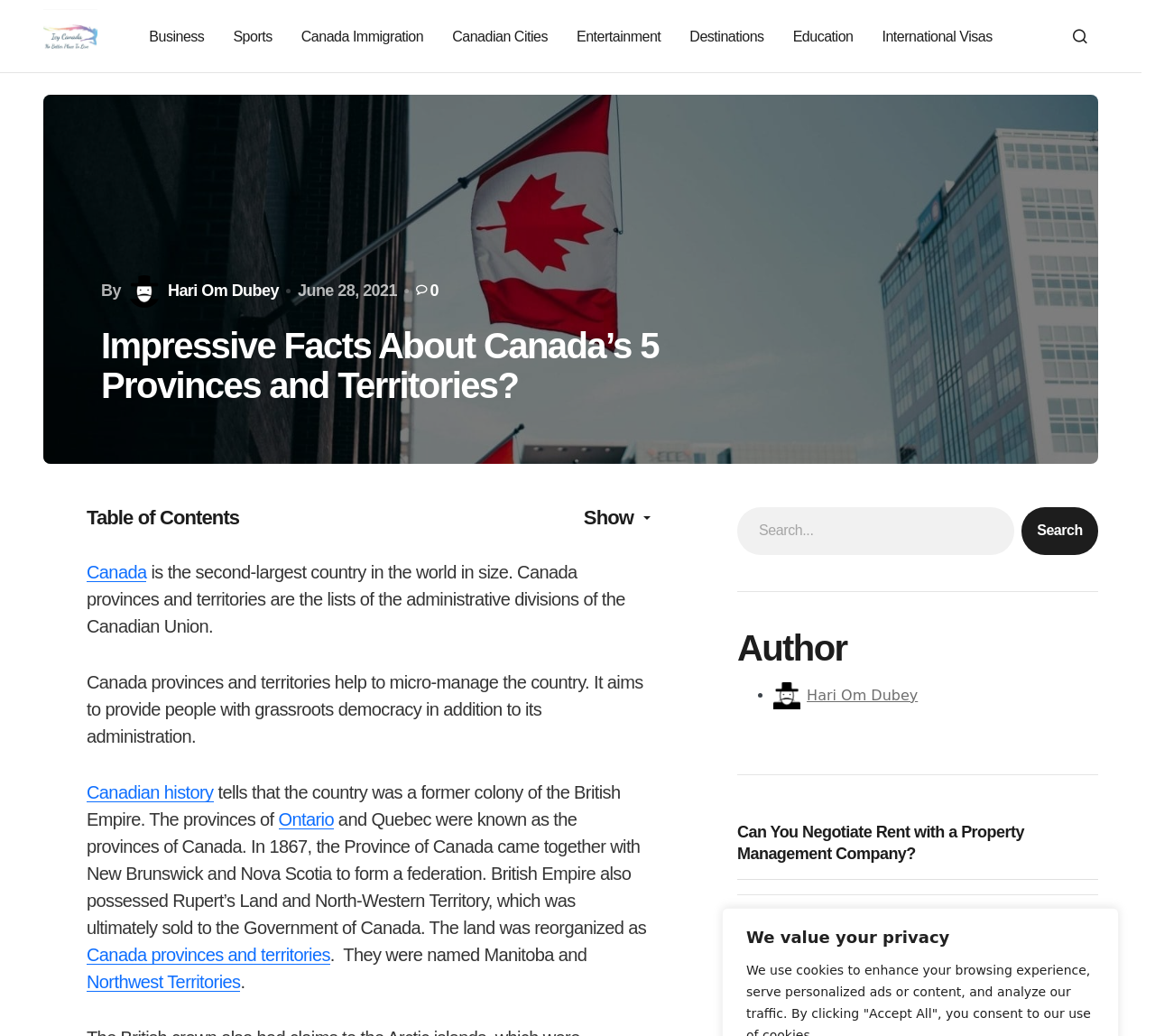Can you find and generate the webpage's heading?

Impressive Facts About Canada’s 5 Provinces and Territories?